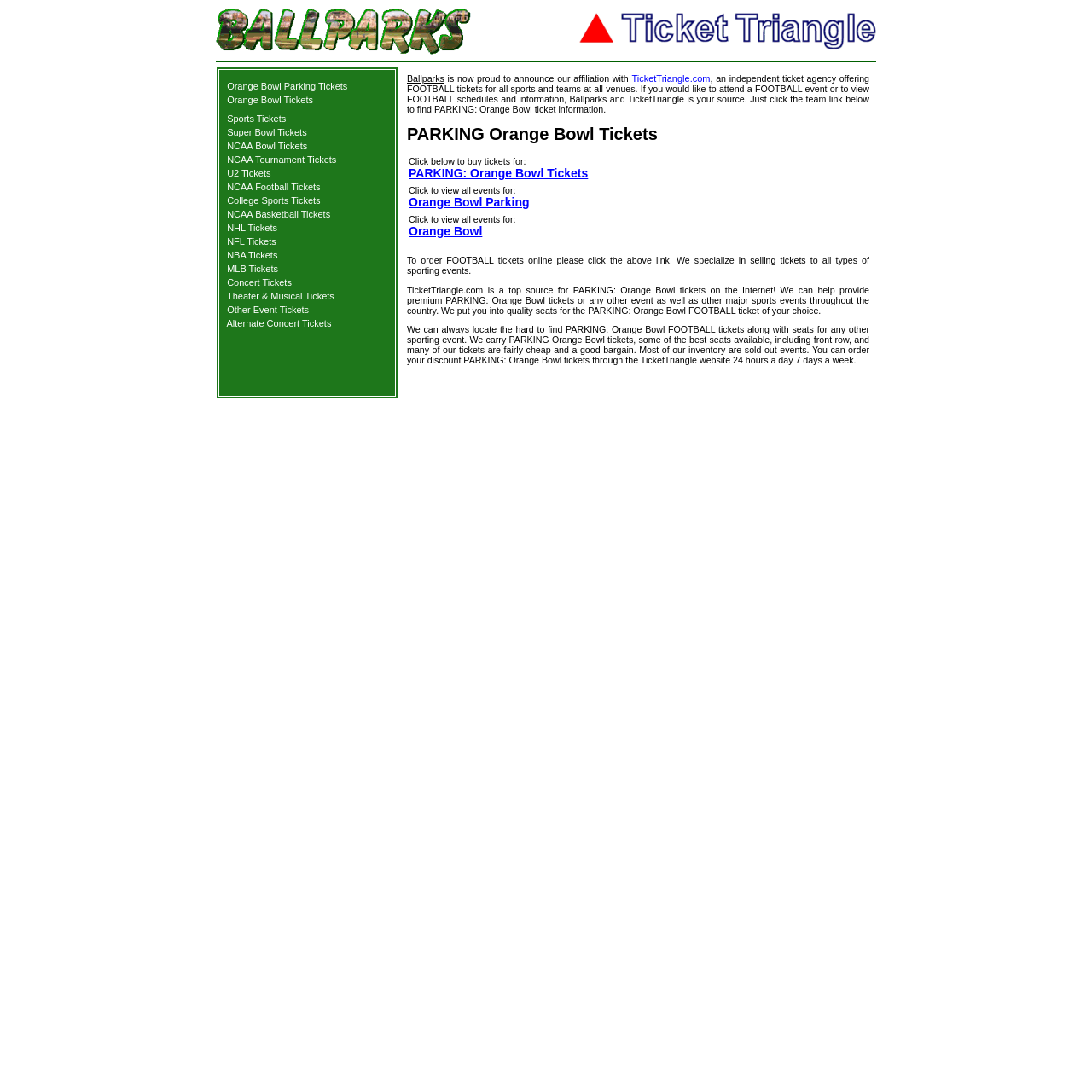Specify the bounding box coordinates of the area to click in order to follow the given instruction: "Click on Services."

None